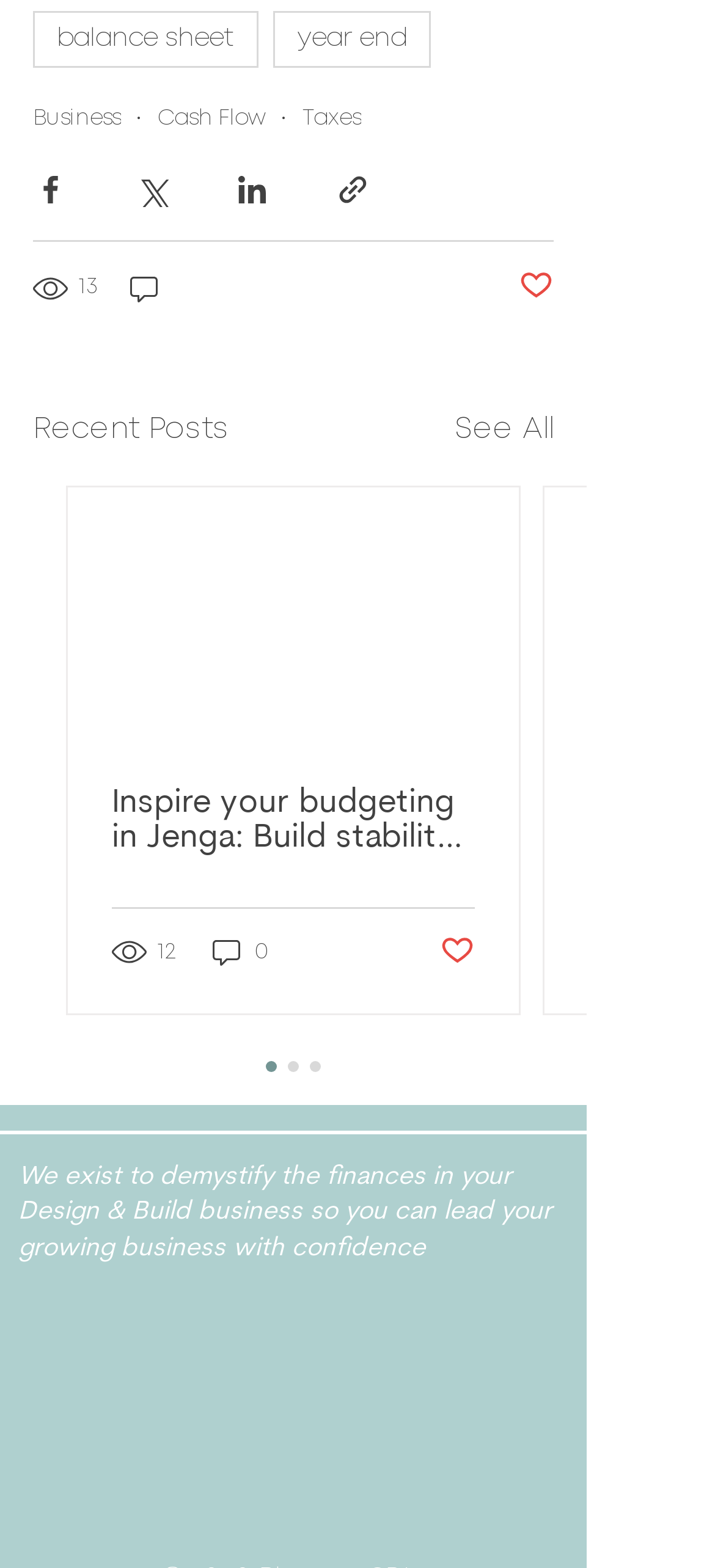Determine the bounding box of the UI component based on this description: "Careers". The bounding box coordinates should be four float values between 0 and 1, i.e., [left, top, right, bottom].

None